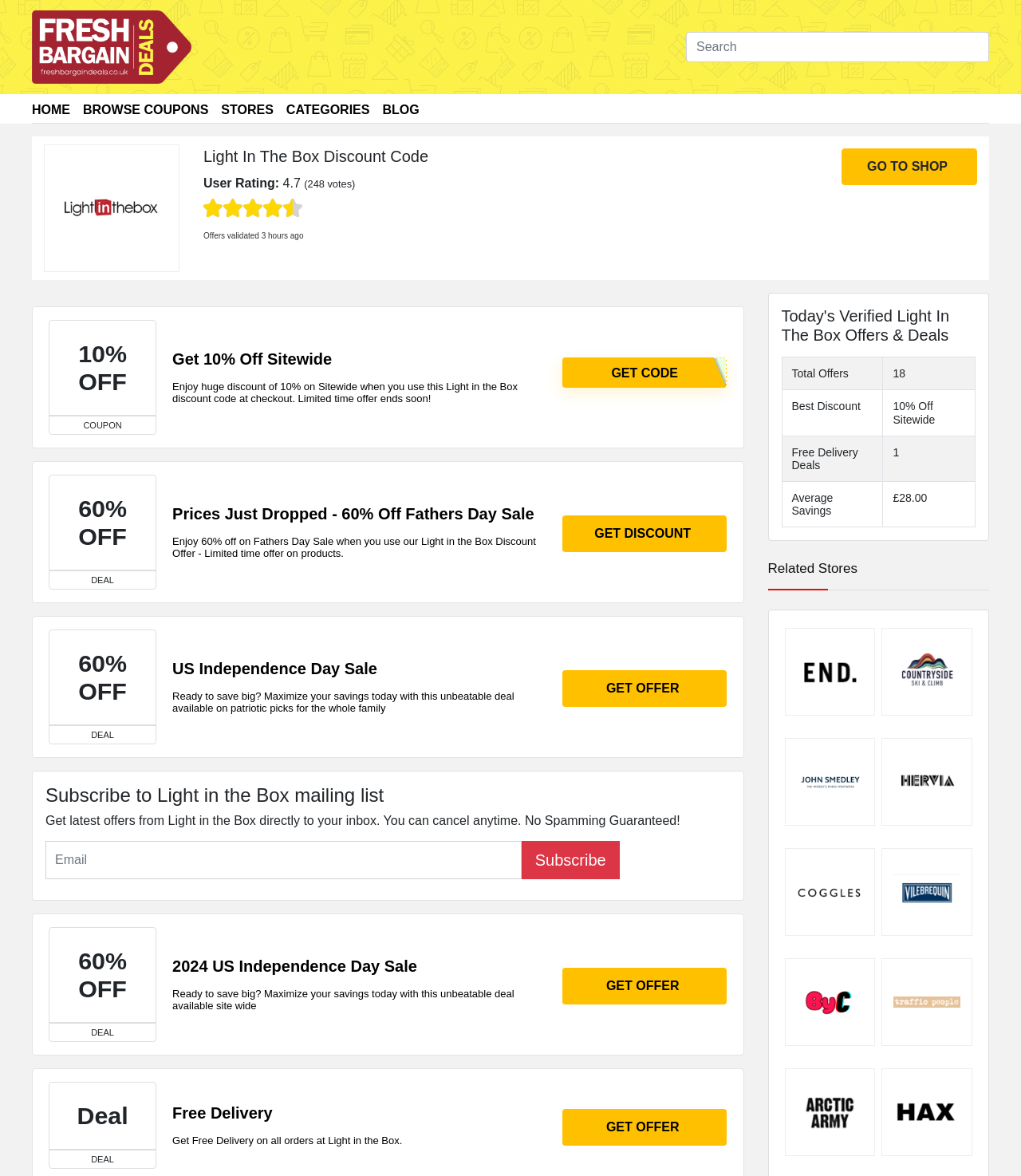Determine the bounding box coordinates for the area you should click to complete the following instruction: "Get 10% off sitewide".

[0.599, 0.311, 0.664, 0.323]